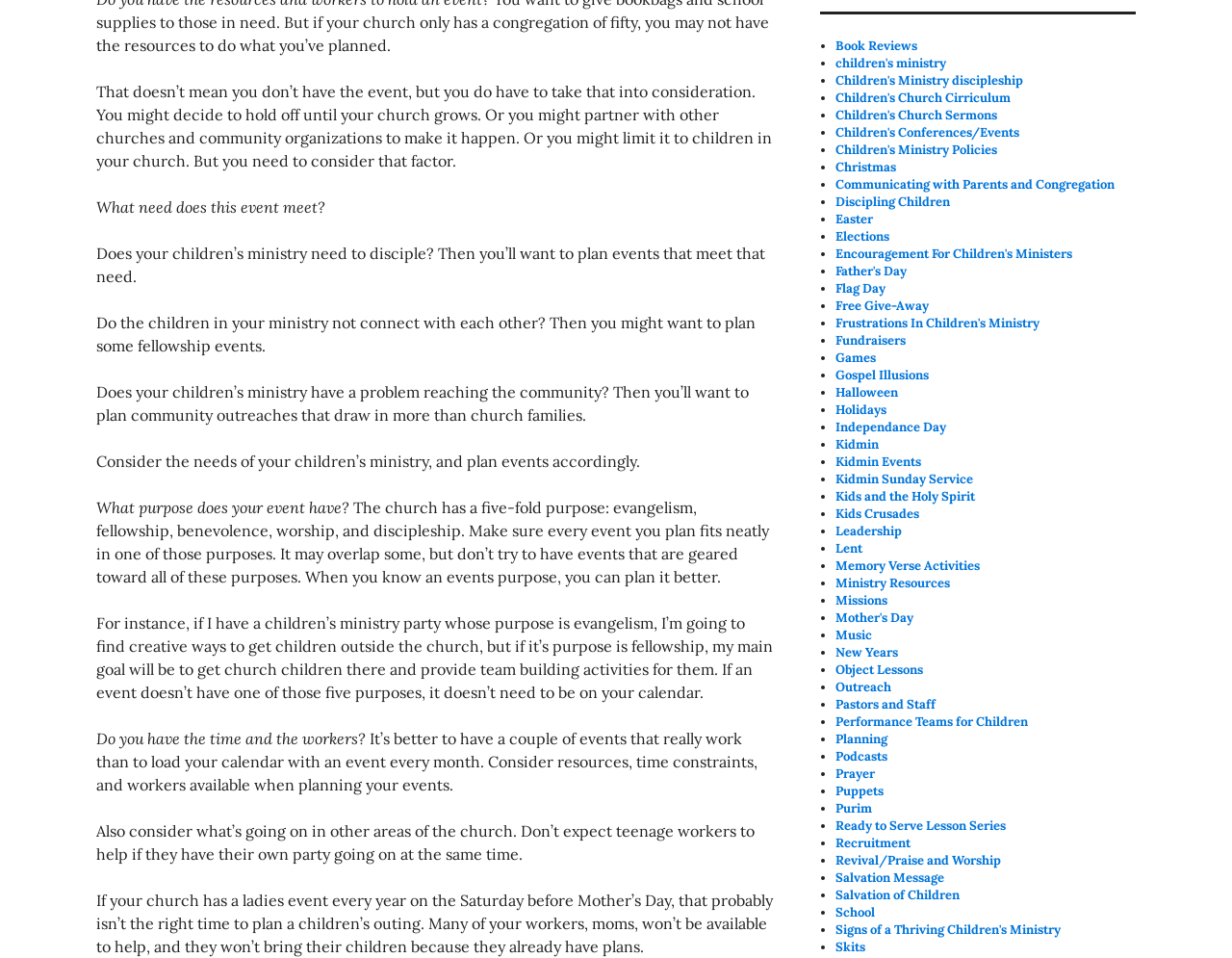Please provide a comprehensive response to the question based on the details in the image: What should be considered when planning events for children's ministry?

The webpage suggests that when planning events for children's ministry, one should consider the needs of the children, the purpose of the event, the time and resources available, and the workers who can help with the event. This is implied by the text 'Consider the needs of your children’s ministry, and plan events accordingly', 'What purpose does your event have?', 'Do you have the time and the workers?', and other related paragraphs.